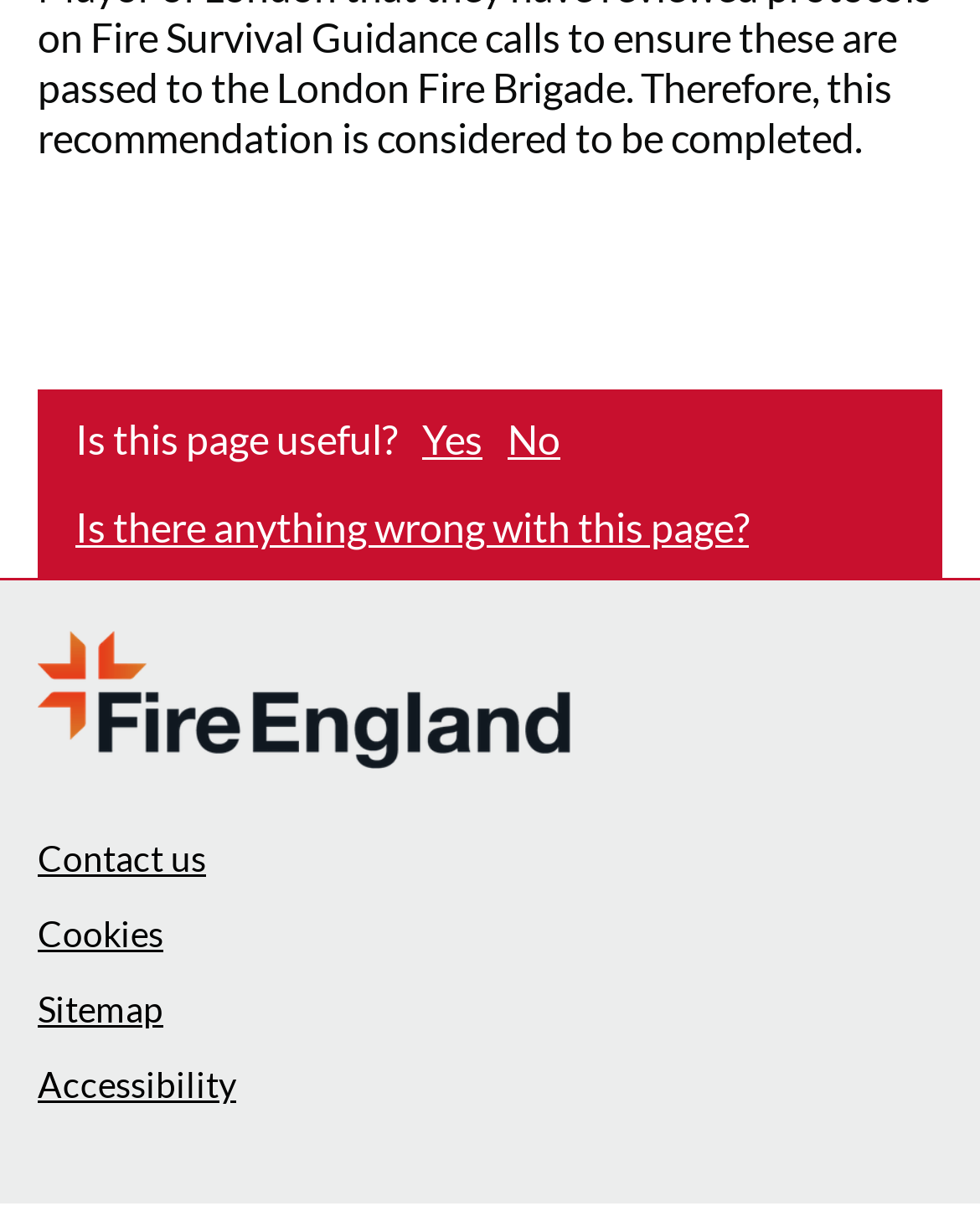Answer the question using only a single word or phrase: 
How many menu items are in the vertical menu?

4